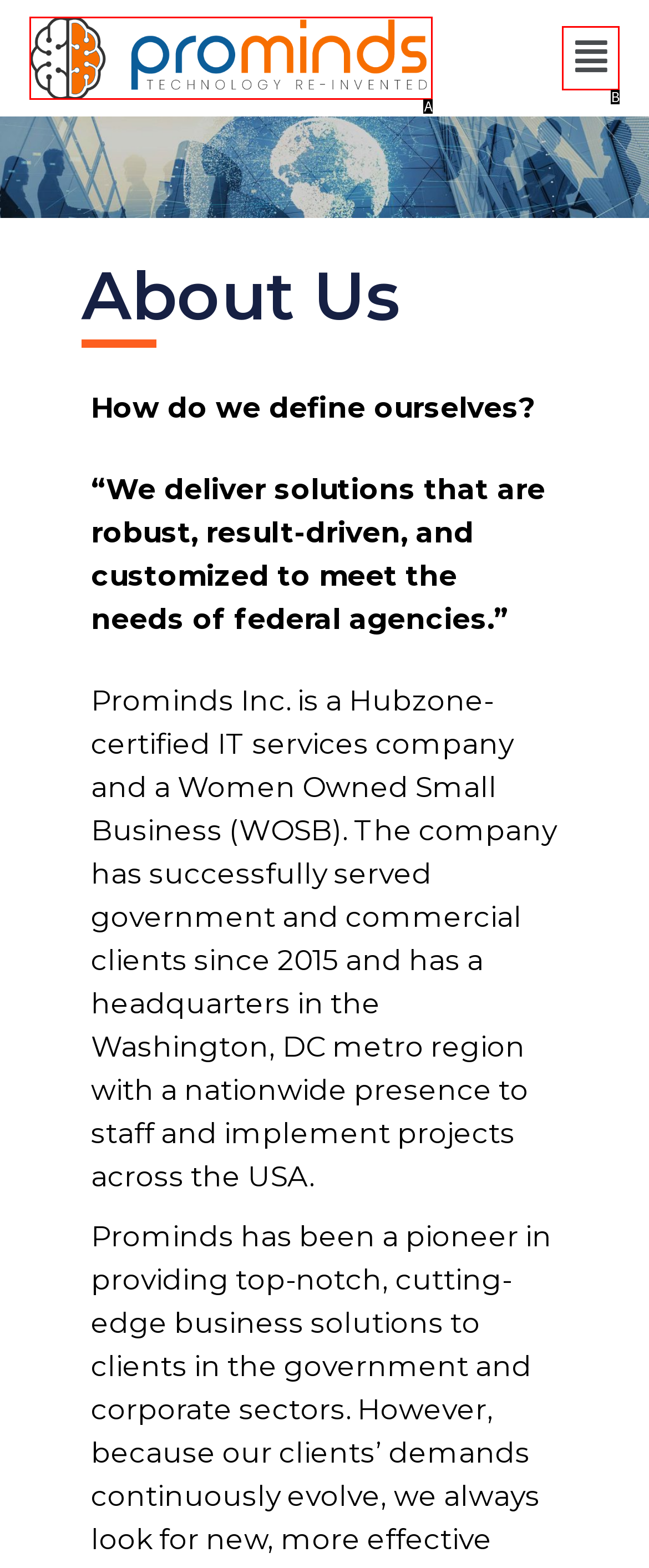Find the HTML element that matches the description provided: alt="prominds logo landscape"
Answer using the corresponding option letter.

A